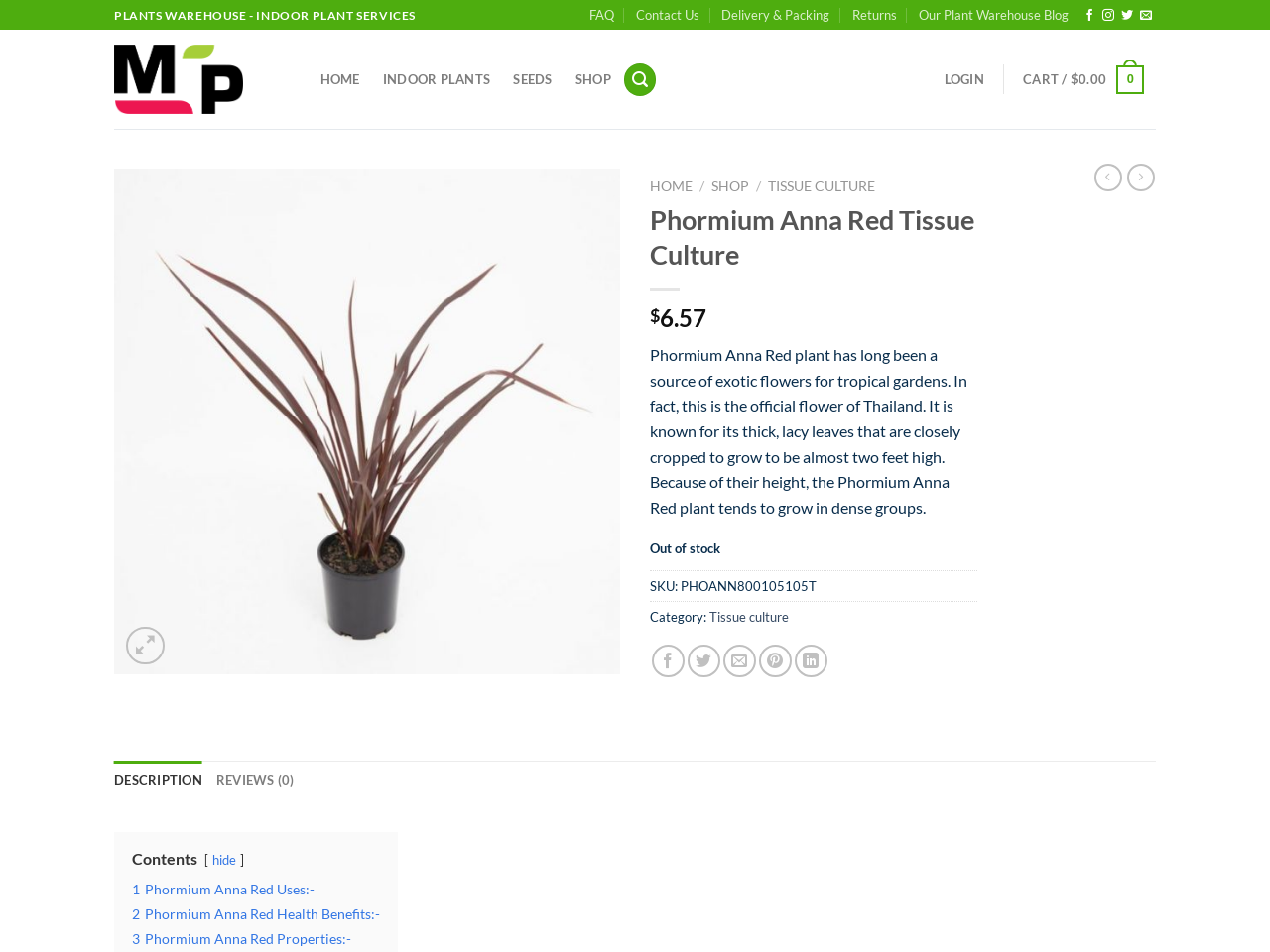Select the bounding box coordinates of the element I need to click to carry out the following instruction: "Click on the FAQ link".

[0.464, 0.0, 0.483, 0.032]